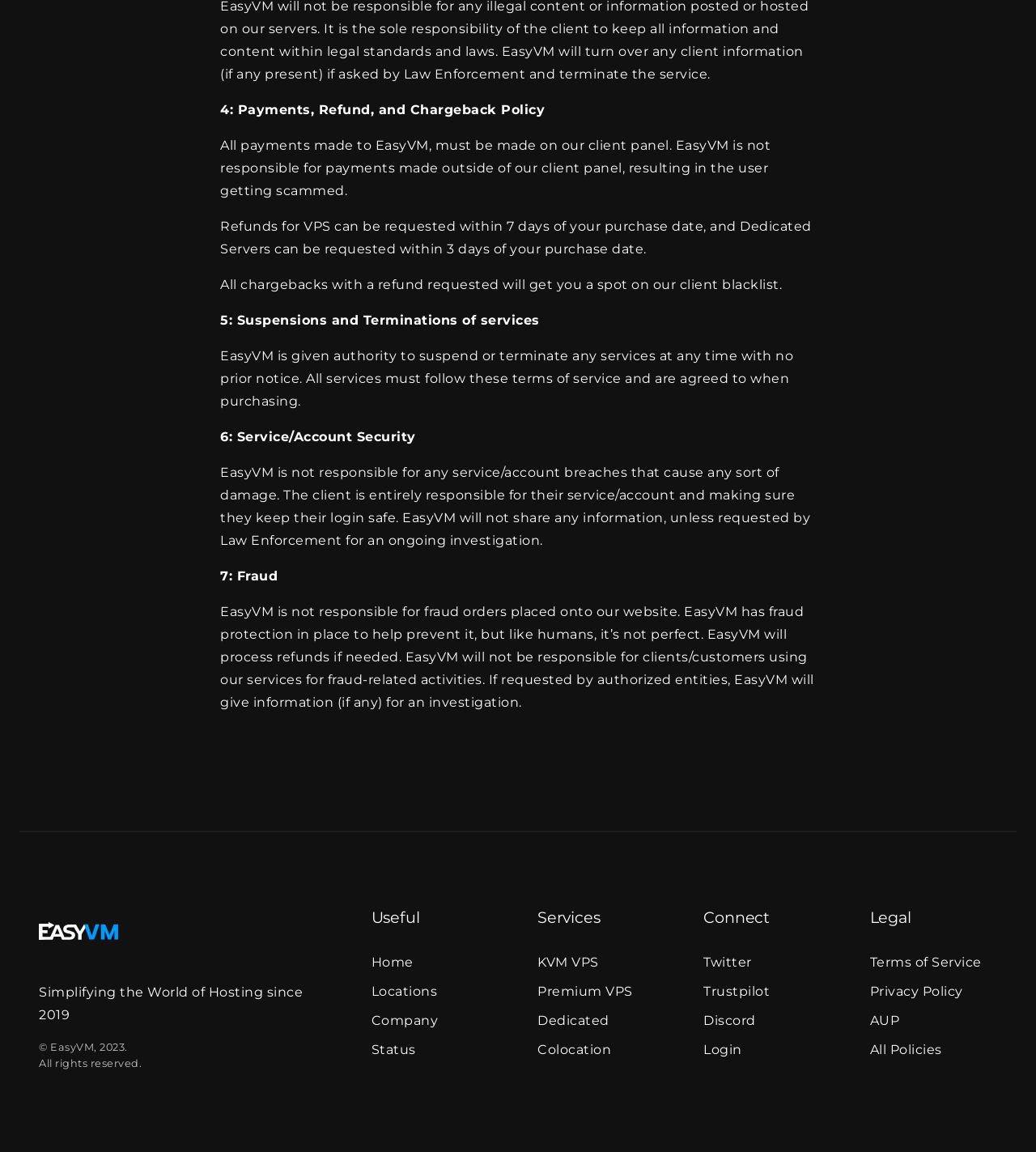What is the payment policy of EasyVM?
Give a detailed explanation using the information visible in the image.

According to the webpage, all payments made to EasyVM must be made on their client panel, and they are not responsible for payments made outside of their client panel, resulting in the user getting scammed.